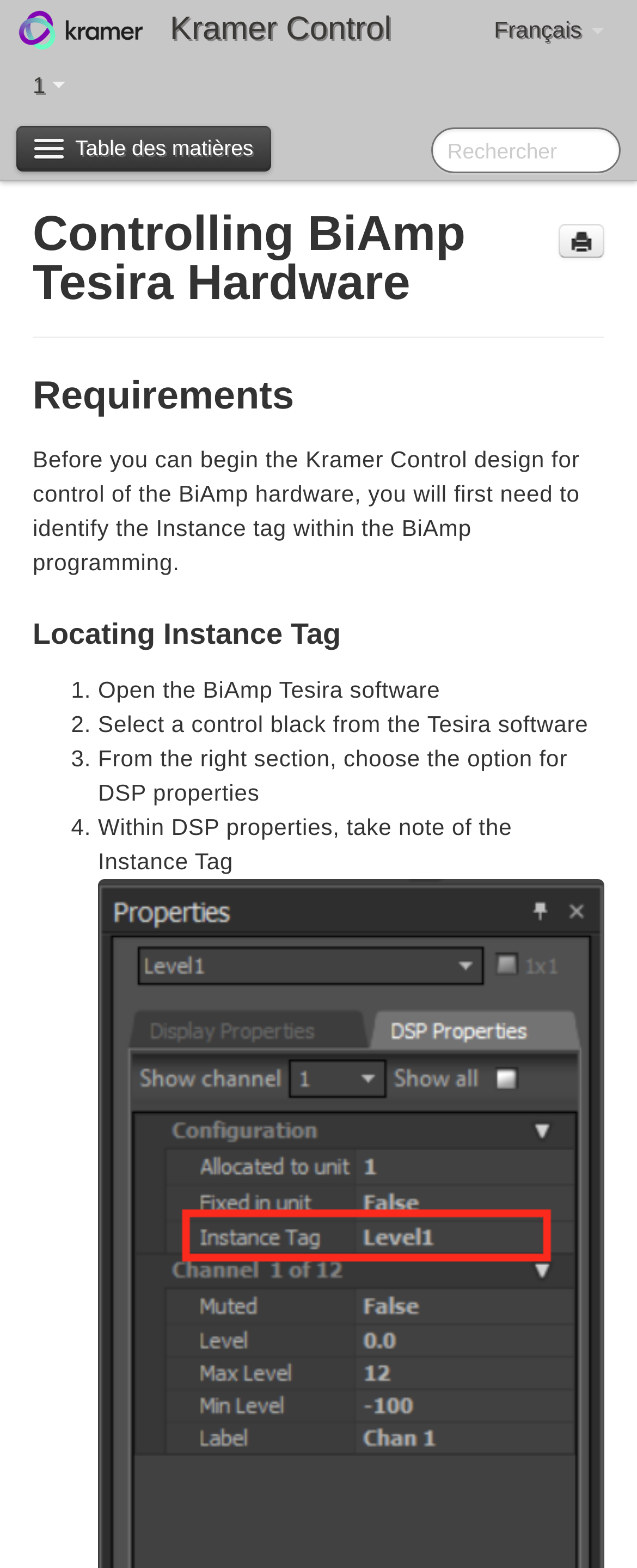Please examine the image and provide a detailed answer to the question: What is the purpose of taking note of the Instance Tag?

According to the webpage, the purpose of taking note of the Instance Tag is for the Kramer Control design. This is indicated by the requirement mentioned at the beginning of the webpage, which states that the user needs to identify the Instance tag within the BiAmp programming before beginning the Kramer Control design.